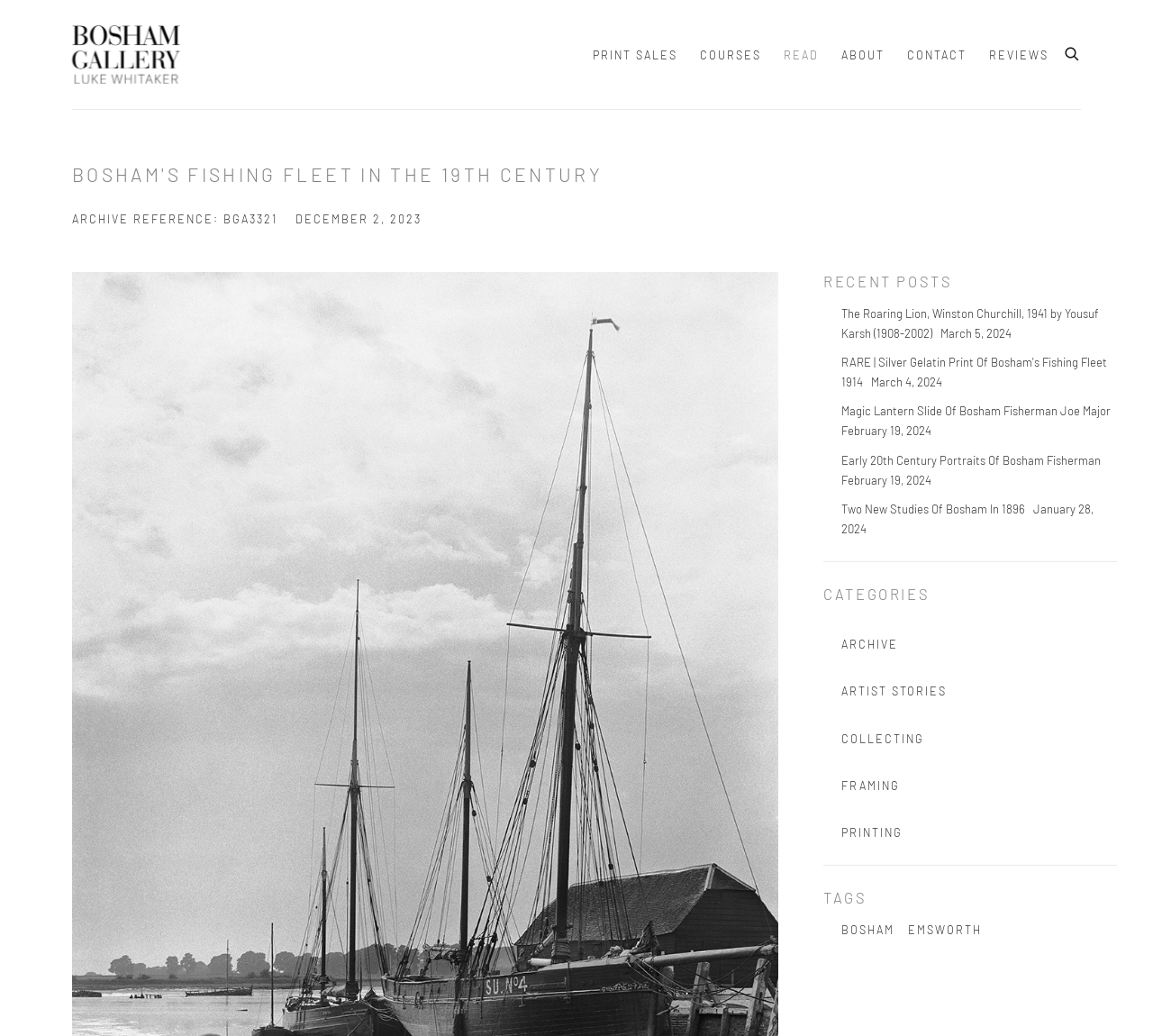Provide the bounding box coordinates of the UI element that matches the description: "Printing".

[0.73, 0.797, 0.783, 0.811]